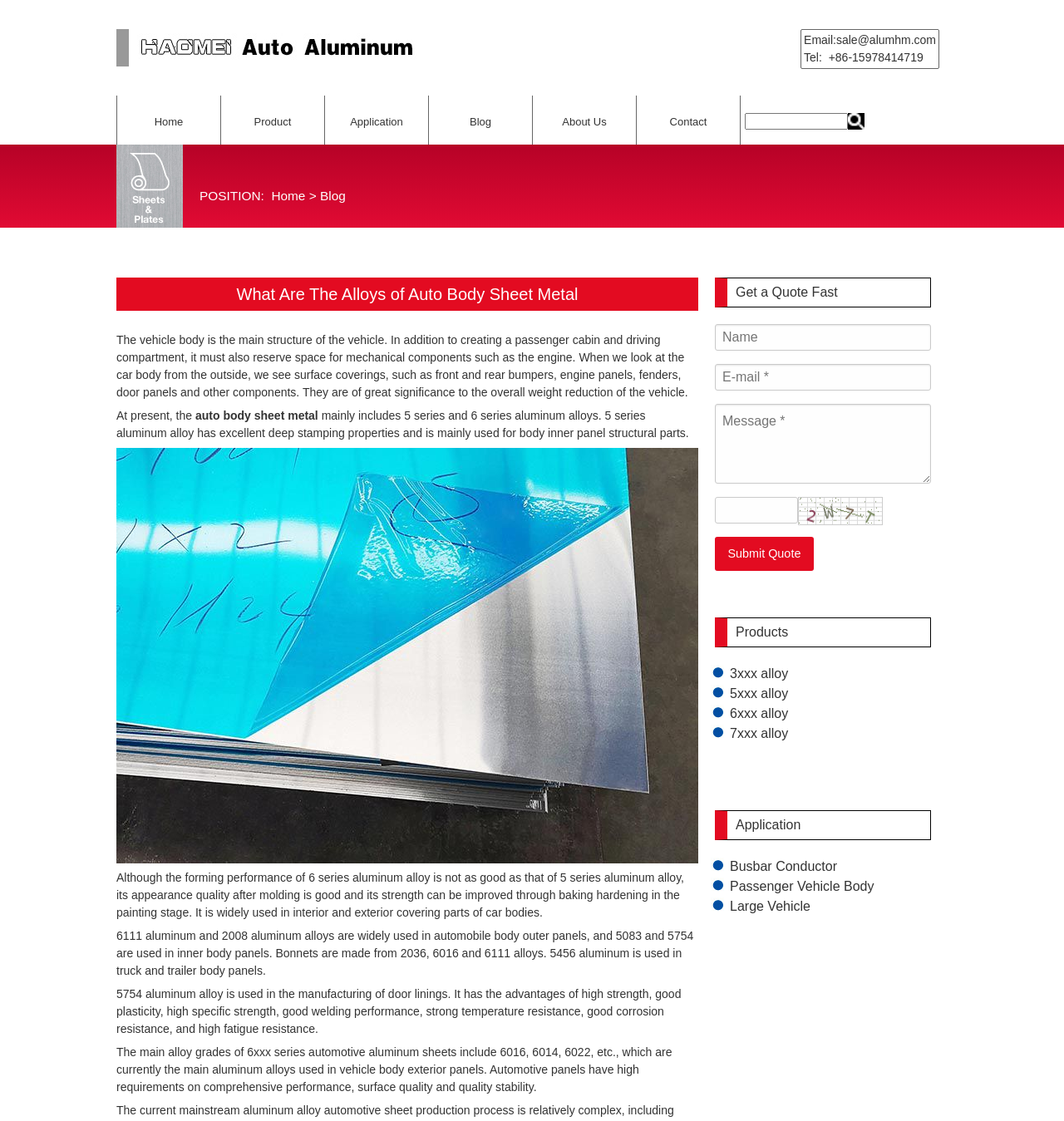Locate the bounding box of the user interface element based on this description: "name="message" placeholder="Message *"".

[0.672, 0.36, 0.875, 0.431]